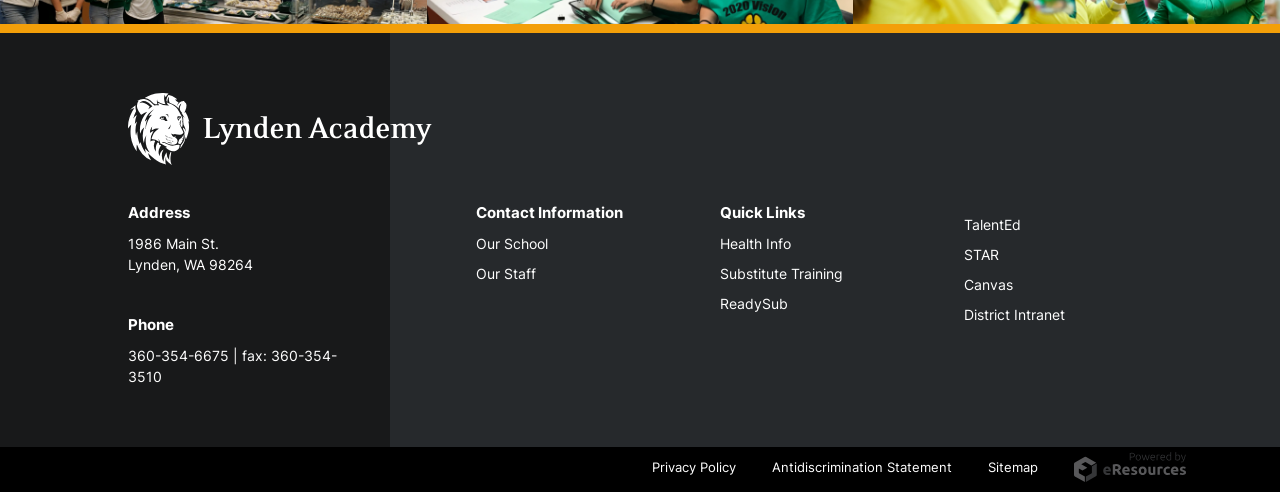How many links are there under 'Quick Links'?
Please give a well-detailed answer to the question.

I counted the number of link elements under the 'Quick Links' group, which are 'Health Info', 'Substitute Training', and 'ReadySub'.